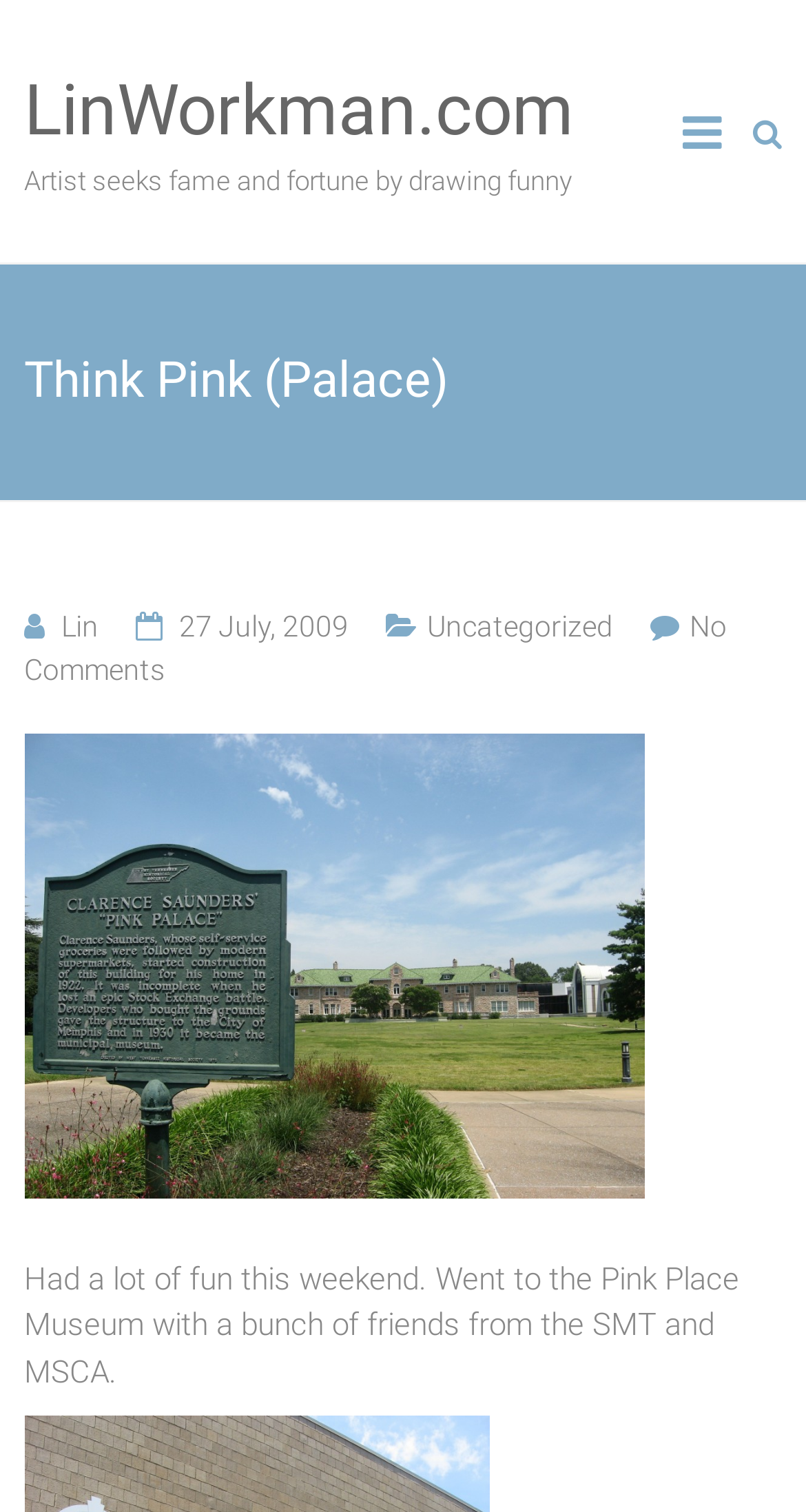How many images are there on the webpage?
Provide a detailed and extensive answer to the question.

The answer can be found by counting the number of image elements on the webpage, which is only one, 'IMG_5781'.